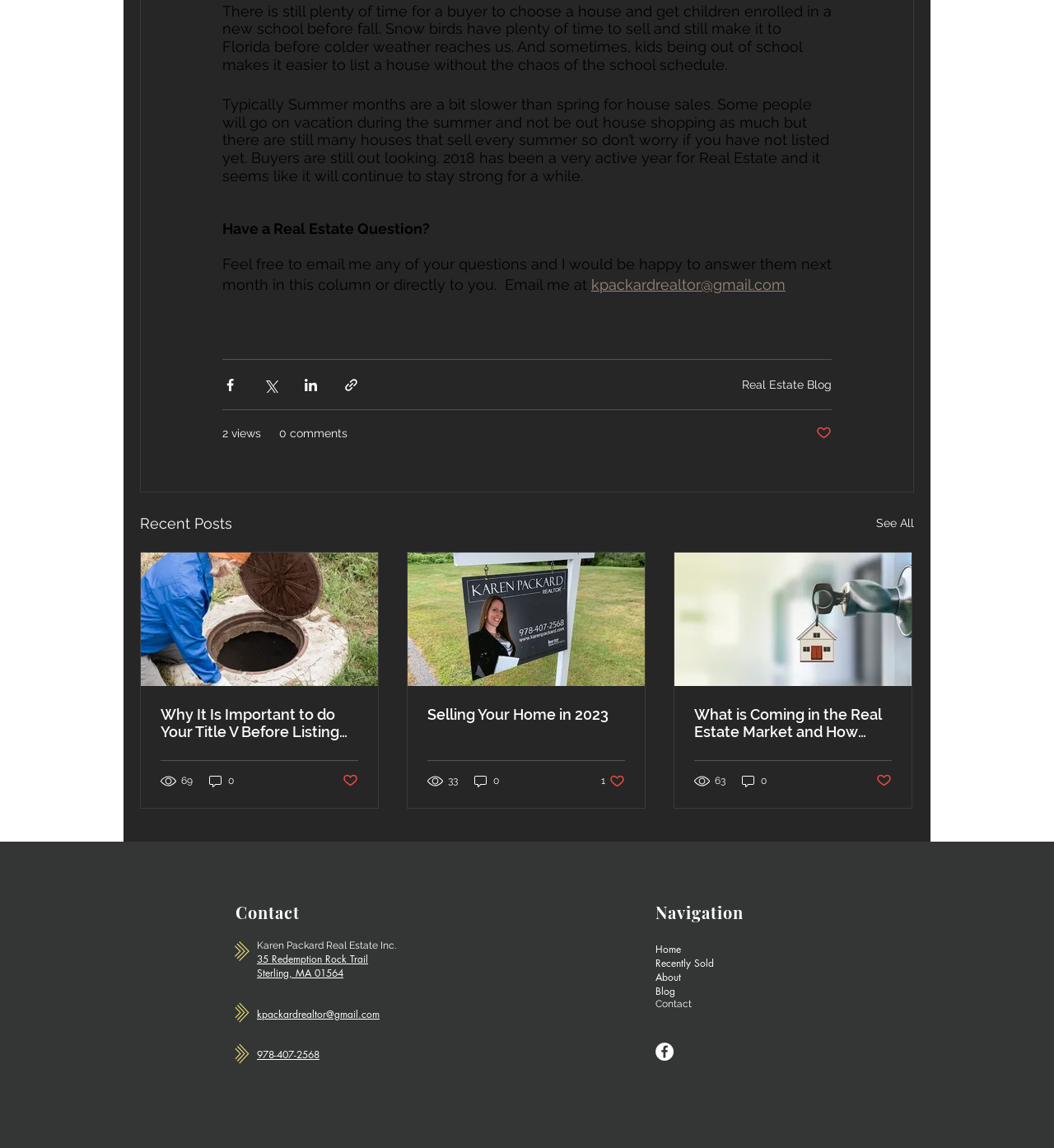Extract the bounding box coordinates for the HTML element that matches this description: "2 views". The coordinates should be four float numbers between 0 and 1, i.e., [left, top, right, bottom].

[0.211, 0.37, 0.248, 0.385]